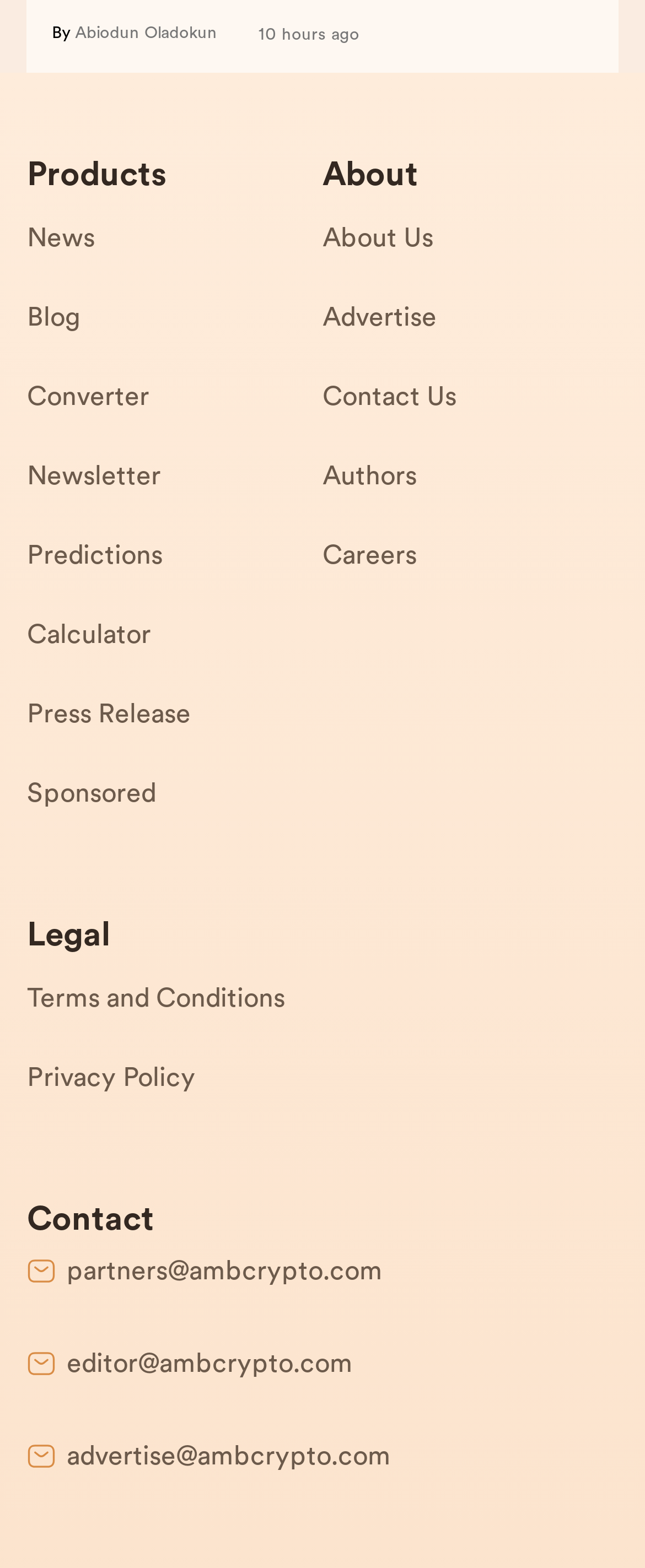Identify the bounding box coordinates of the element that should be clicked to fulfill this task: "Contact the editor". The coordinates should be provided as four float numbers between 0 and 1, i.e., [left, top, right, bottom].

[0.103, 0.86, 0.547, 0.911]